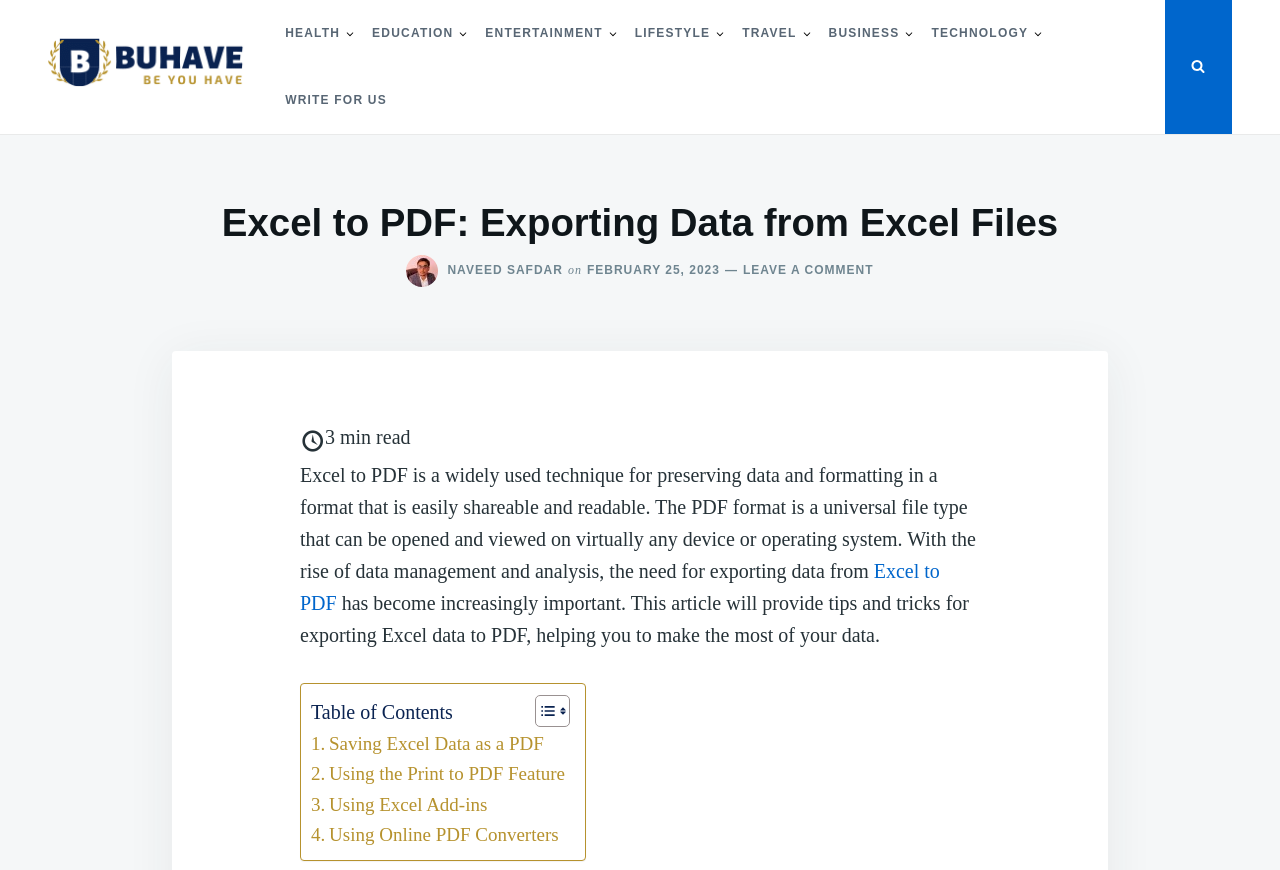What is the purpose of exporting Excel data to PDF?
Give a detailed explanation using the information visible in the image.

According to the article, exporting Excel data to PDF allows for easy sharing and reading of the data, as PDF is a universal file type that can be opened on any device or operating system.